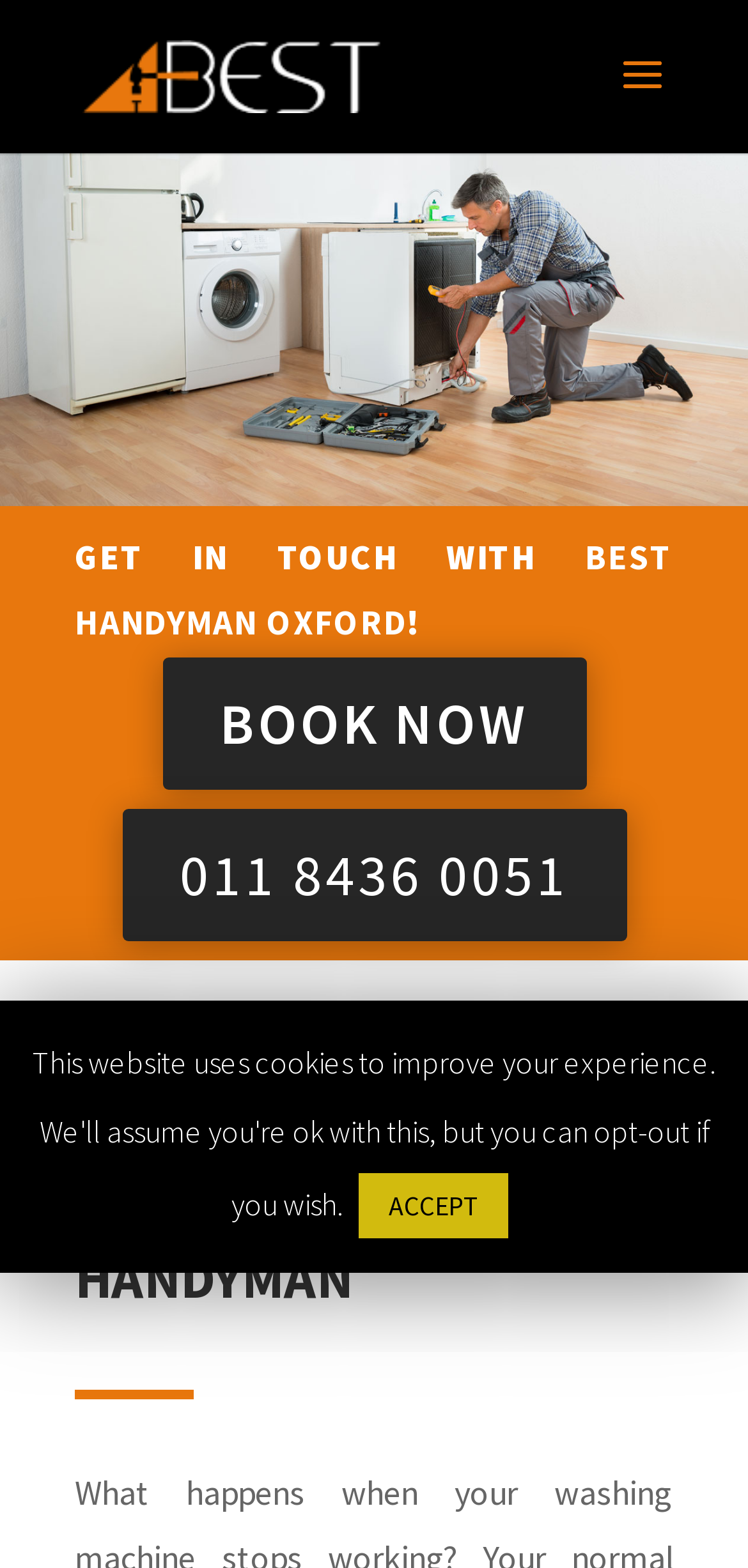Using the element description: "ACCEPT", determine the bounding box coordinates. The coordinates should be in the format [left, top, right, bottom], with values between 0 and 1.

[0.478, 0.748, 0.678, 0.79]